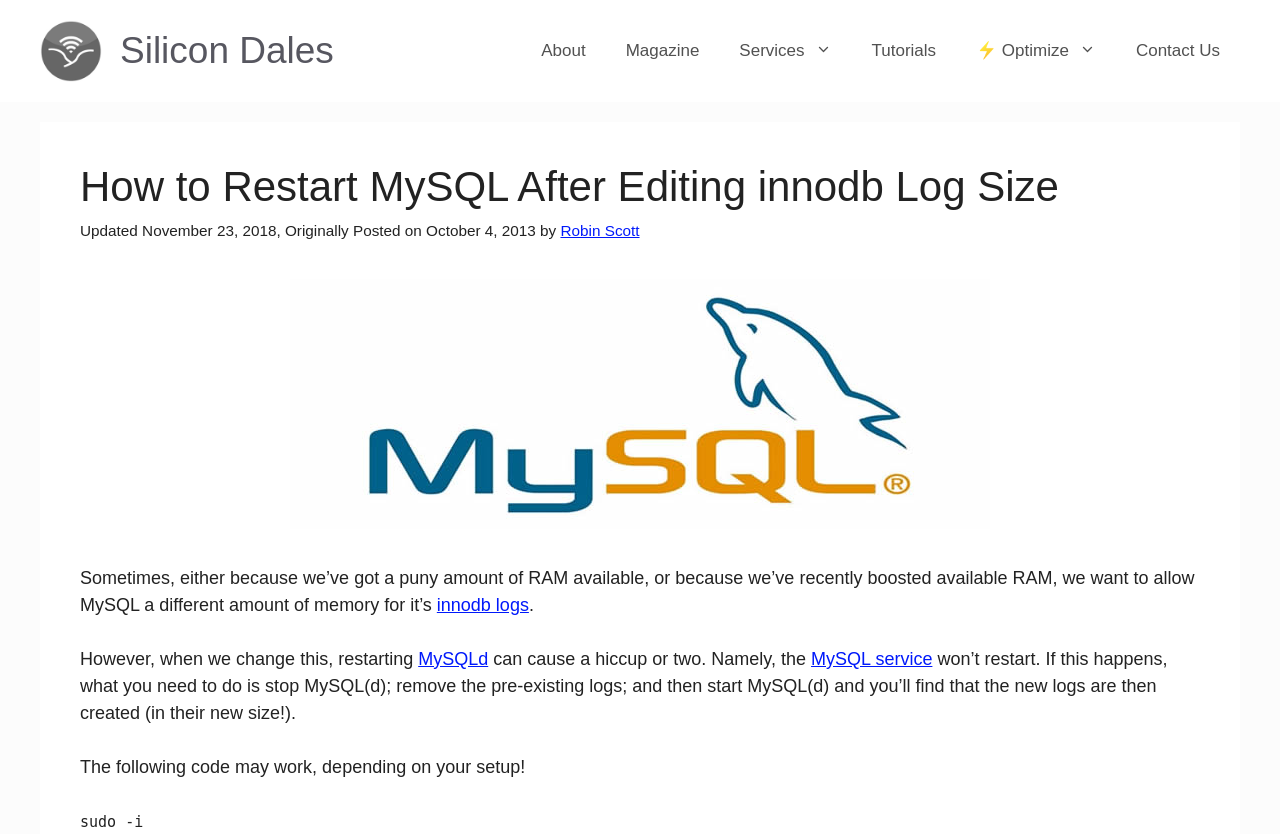What command is suggested to restart MySQL?
Kindly give a detailed and elaborate answer to the question.

The command 'sudo -i' is suggested at the end of the webpage as a possible solution to restart MySQL, depending on the setup.